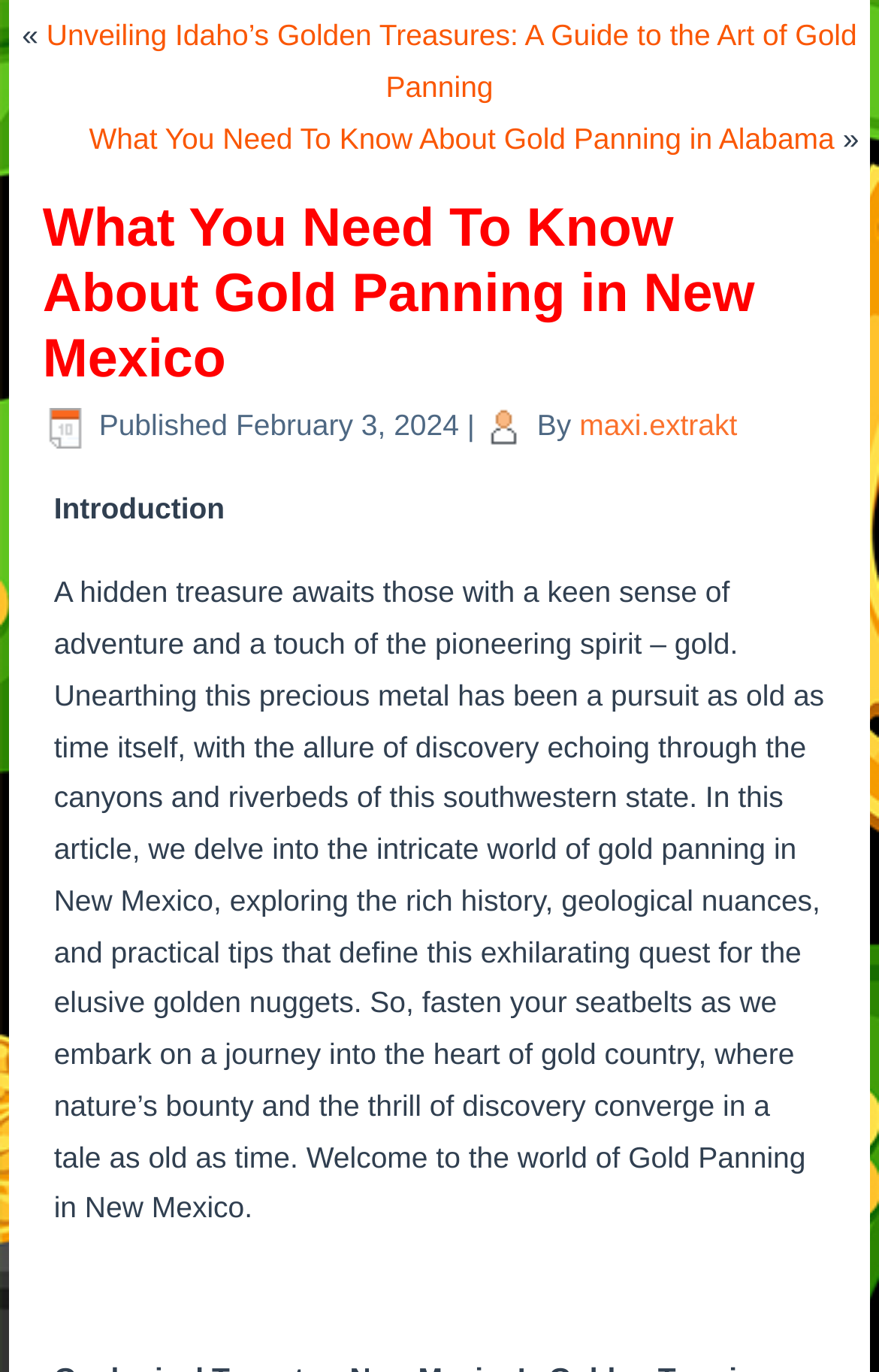Use a single word or phrase to answer the question:
What is the topic of this article?

Gold Panning in New Mexico